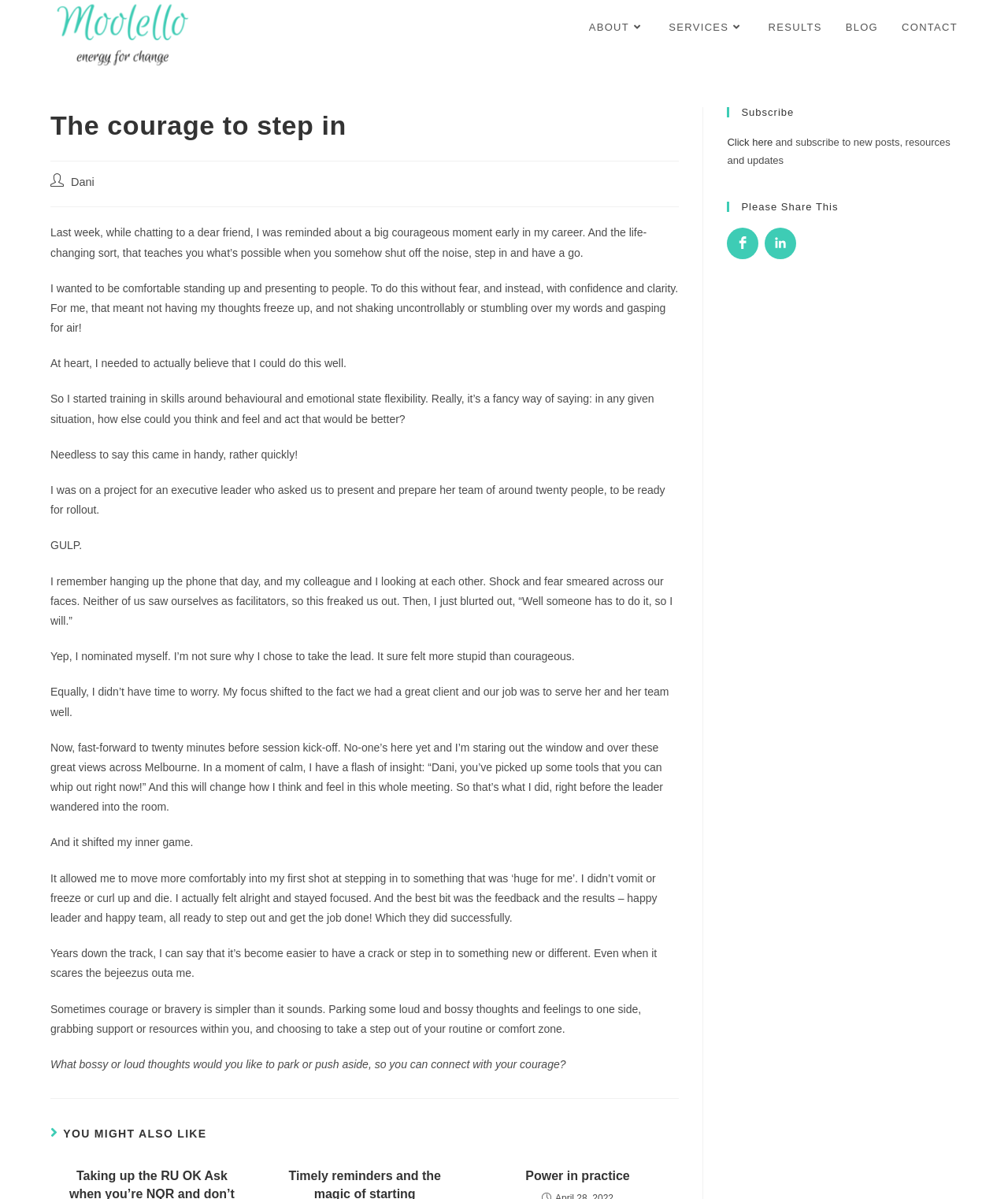Specify the bounding box coordinates of the region I need to click to perform the following instruction: "Click on SERVICES". The coordinates must be four float numbers in the range of 0 to 1, i.e., [left, top, right, bottom].

[0.652, 0.0, 0.75, 0.045]